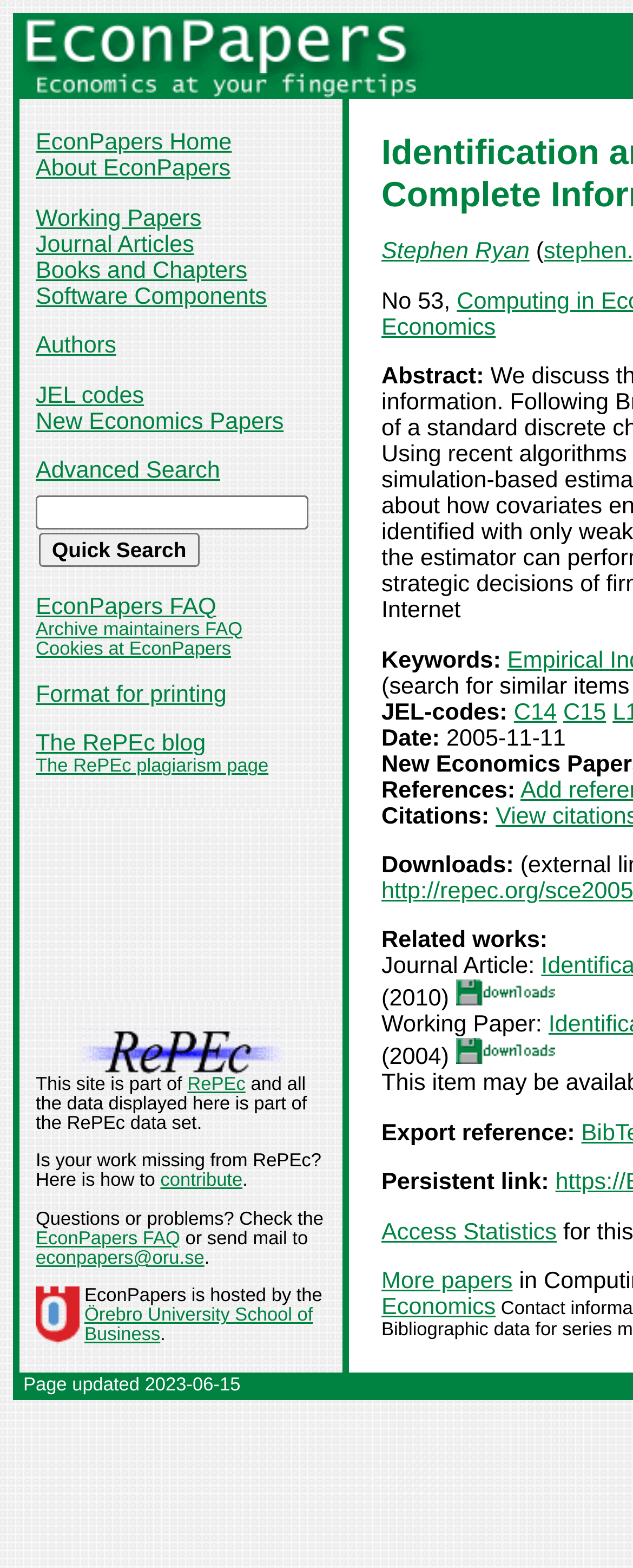Please find the bounding box coordinates of the clickable region needed to complete the following instruction: "View paper by Stephen Ryan". The bounding box coordinates must consist of four float numbers between 0 and 1, i.e., [left, top, right, bottom].

[0.603, 0.153, 0.836, 0.169]